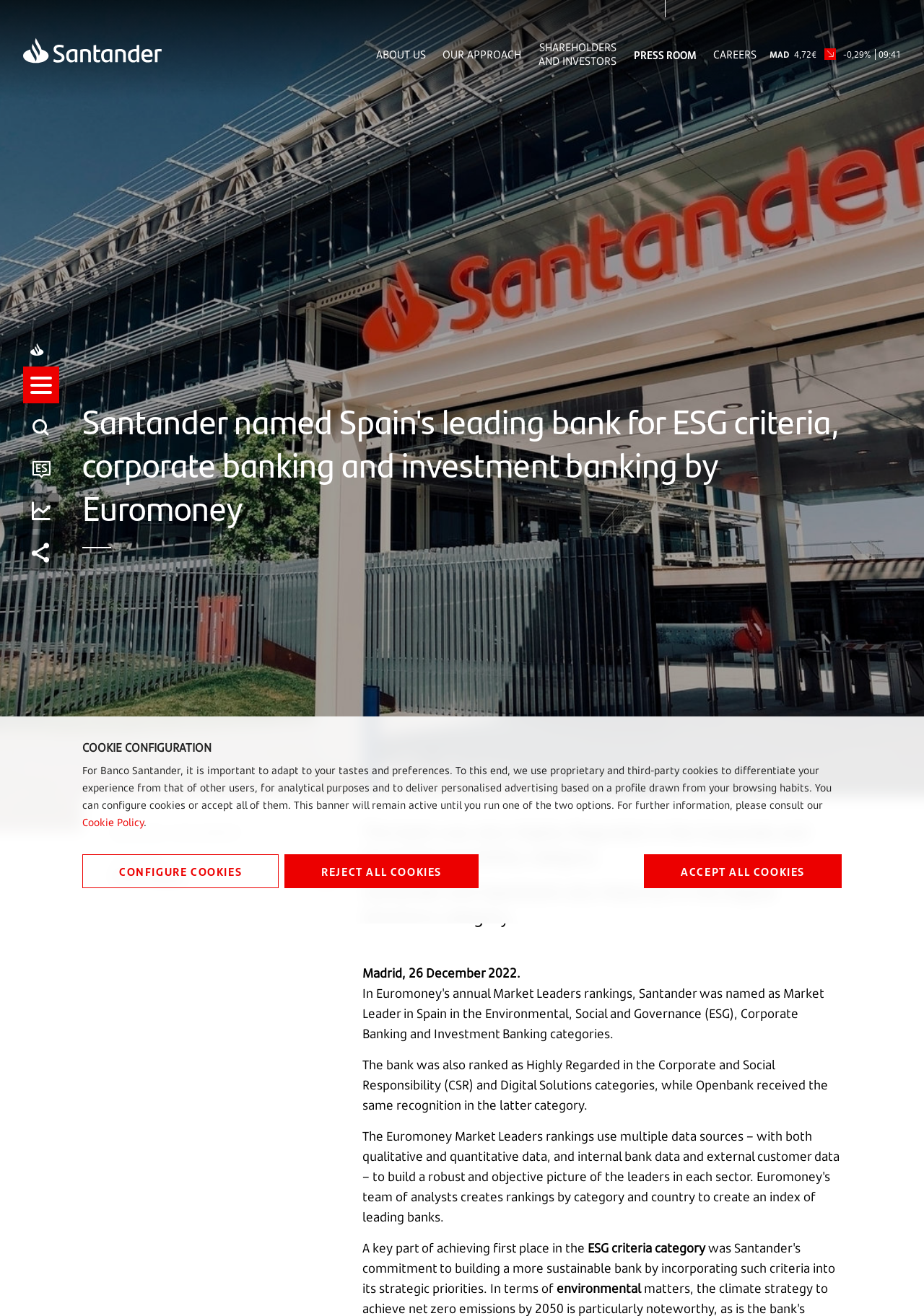Predict the bounding box coordinates of the UI element that matches this description: "alt="Santander Bank"". The coordinates should be in the format [left, top, right, bottom] with each value between 0 and 1.

[0.025, 0.029, 0.175, 0.048]